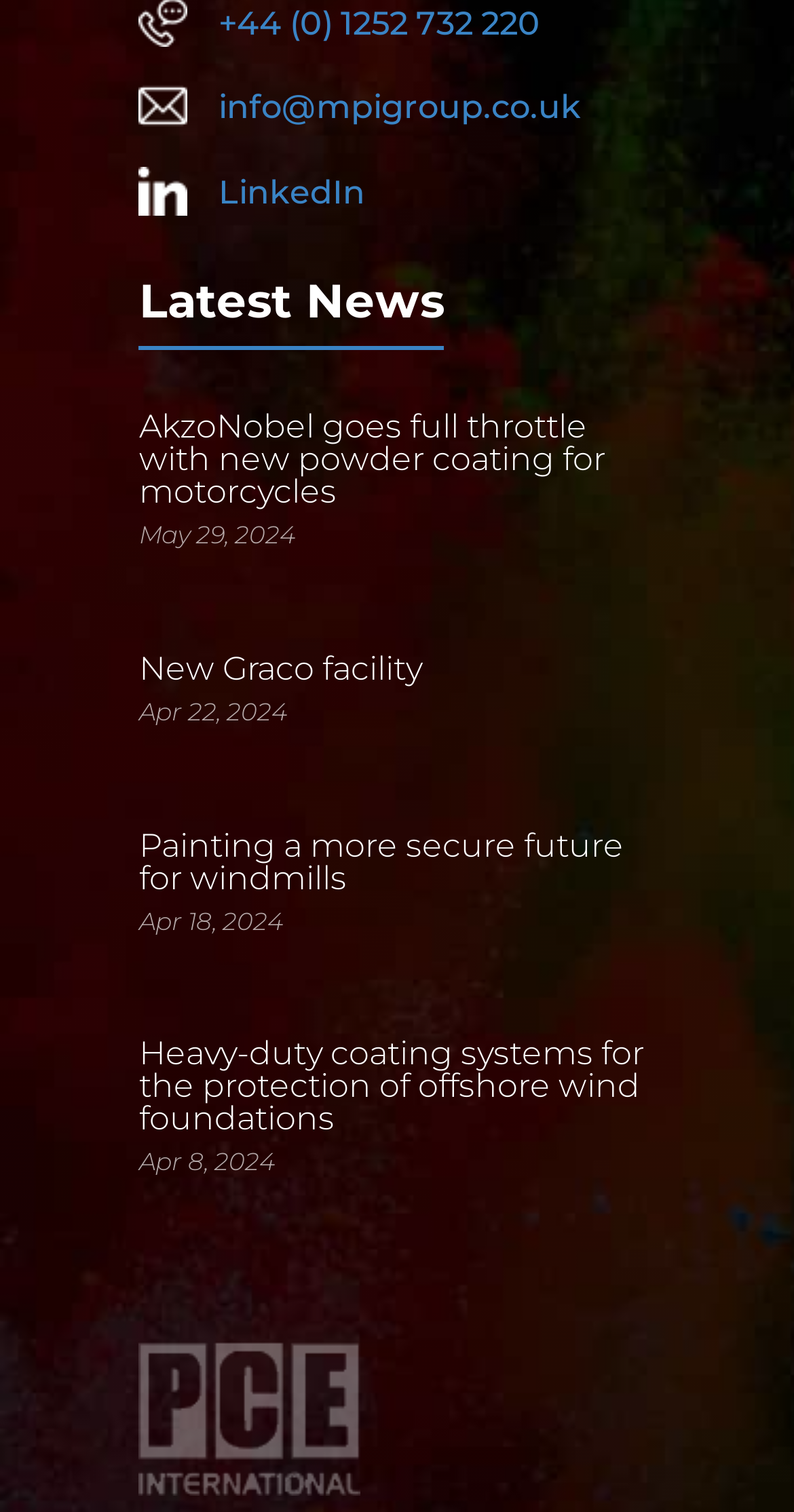Using floating point numbers between 0 and 1, provide the bounding box coordinates in the format (top-left x, top-left y, bottom-right x, bottom-right y). Locate the UI element described here: +44 (0) 1252 732 220

[0.275, 0.002, 0.68, 0.028]